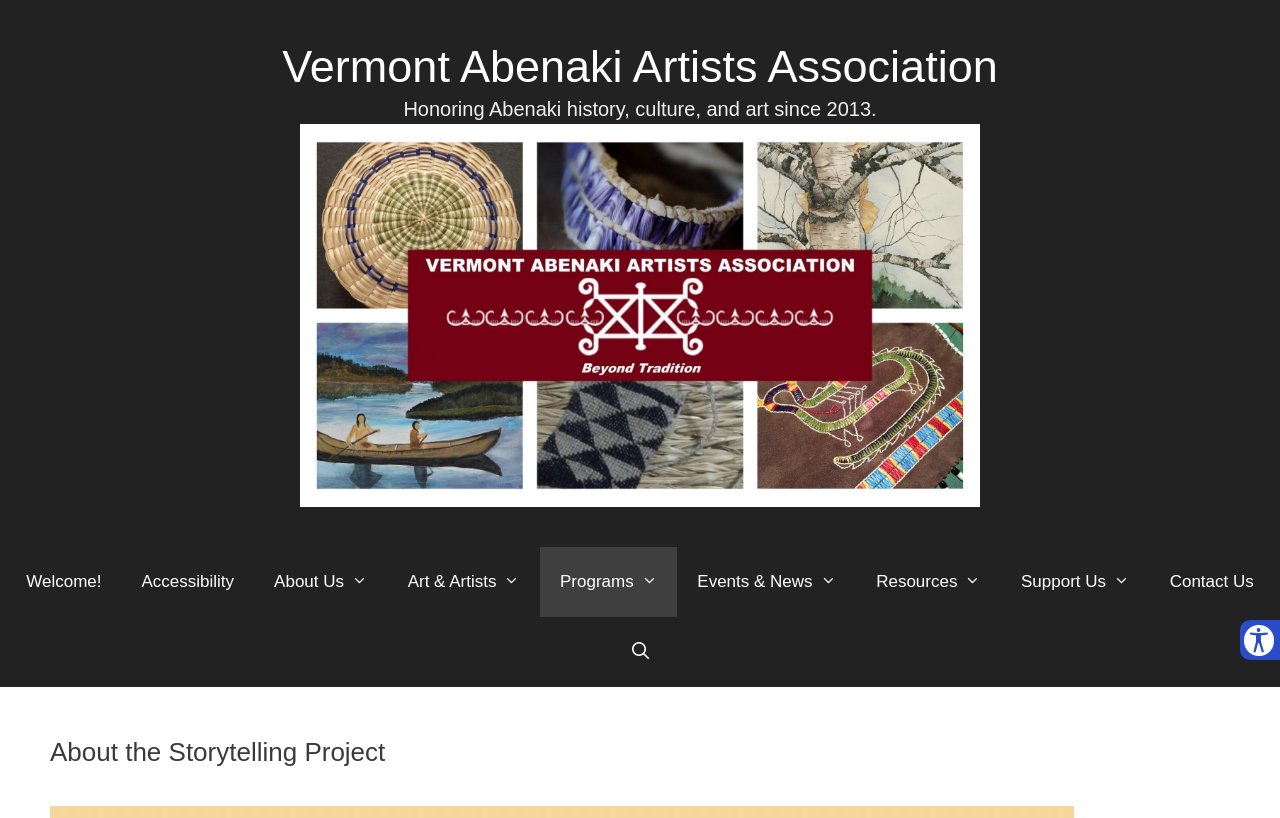What is the topic of the current page?
Using the information from the image, provide a comprehensive answer to the question.

I looked at the heading section of the webpage, where it says 'About the Storytelling Project'. This suggests that the topic of the current page is about the Storytelling Project.